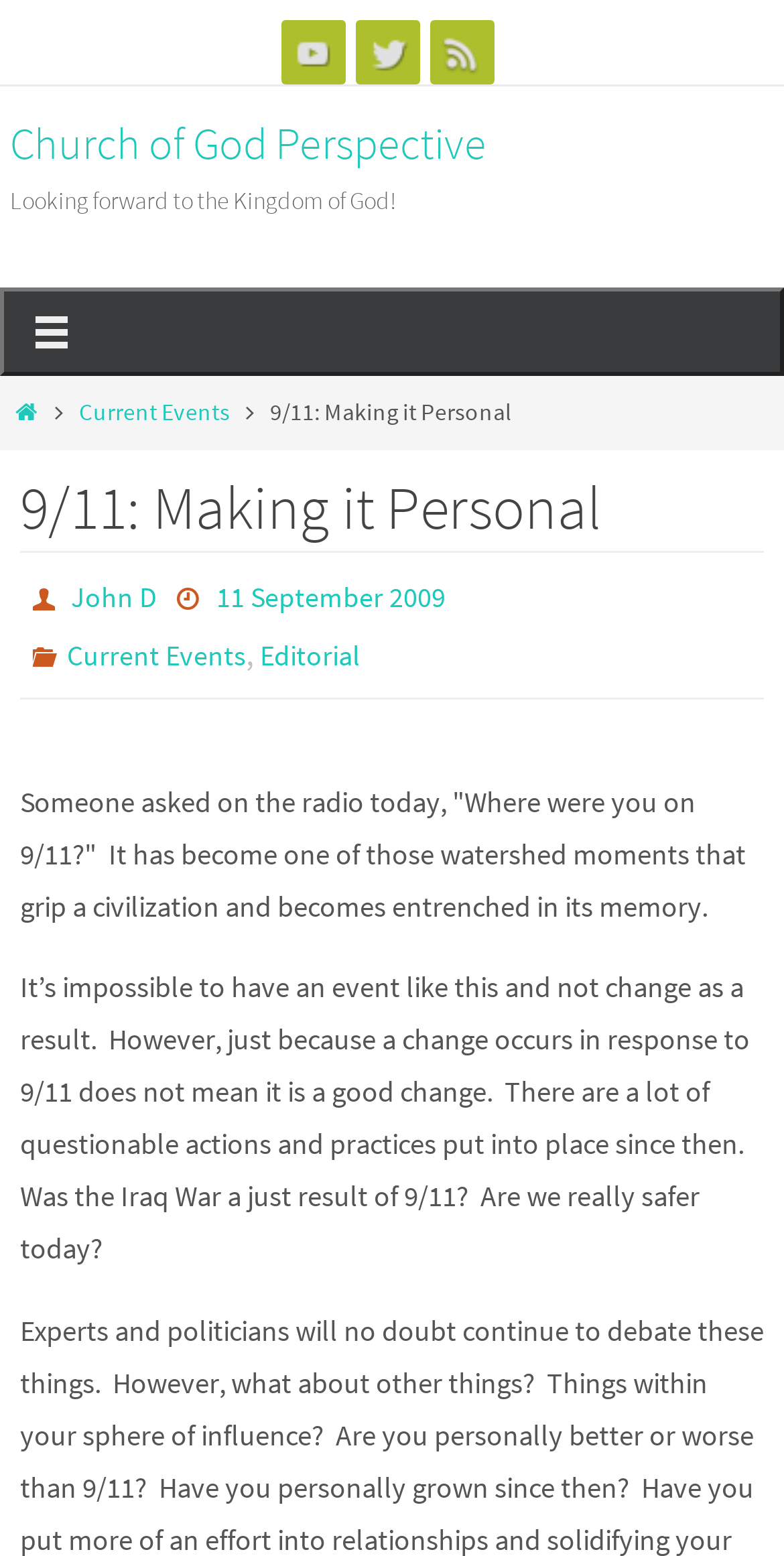Please identify the bounding box coordinates of the element's region that needs to be clicked to fulfill the following instruction: "View the Current Events page". The bounding box coordinates should consist of four float numbers between 0 and 1, i.e., [left, top, right, bottom].

[0.101, 0.256, 0.293, 0.274]